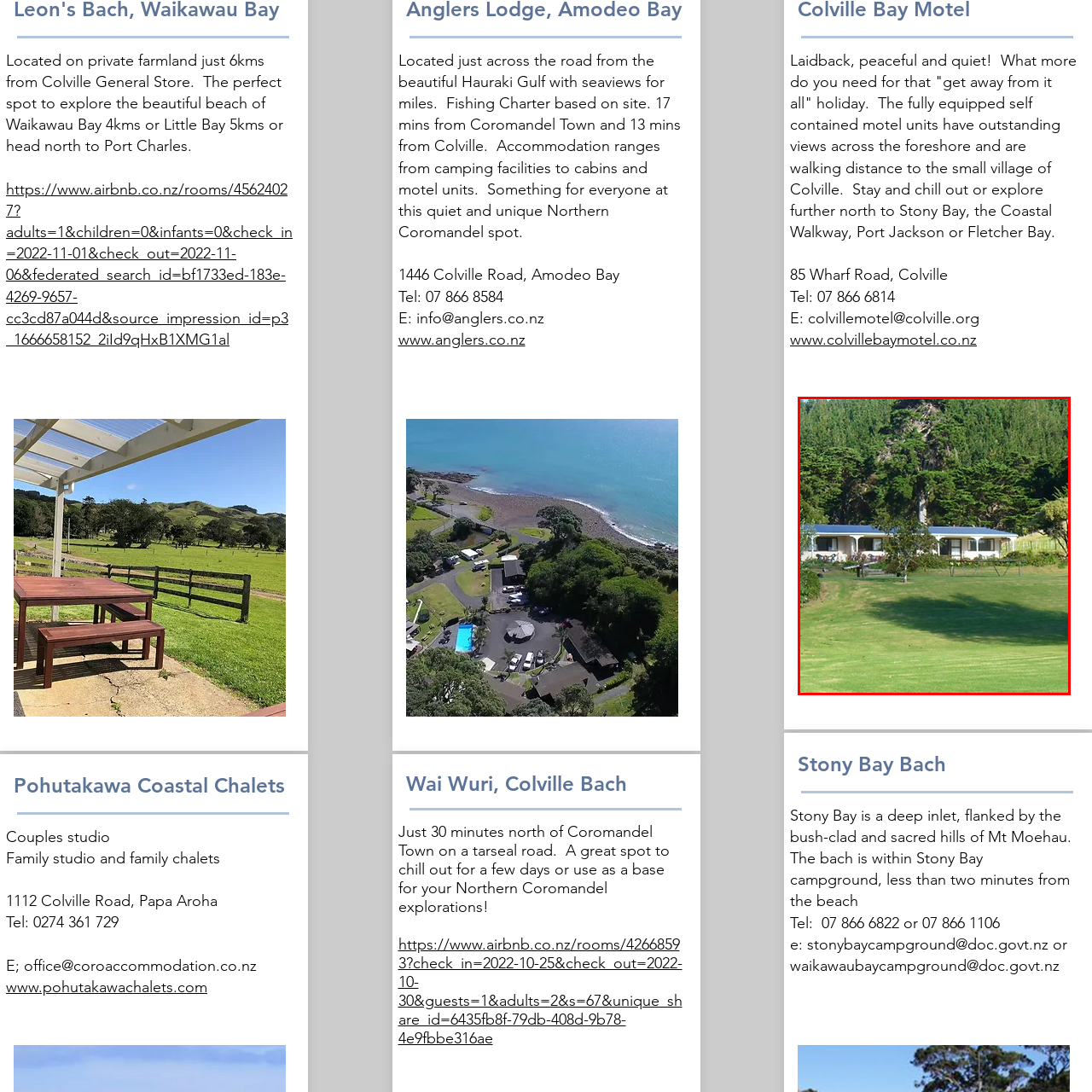View the portion of the image inside the red box and respond to the question with a succinct word or phrase: What is the distance from the Colville General Store?

6 kilometers